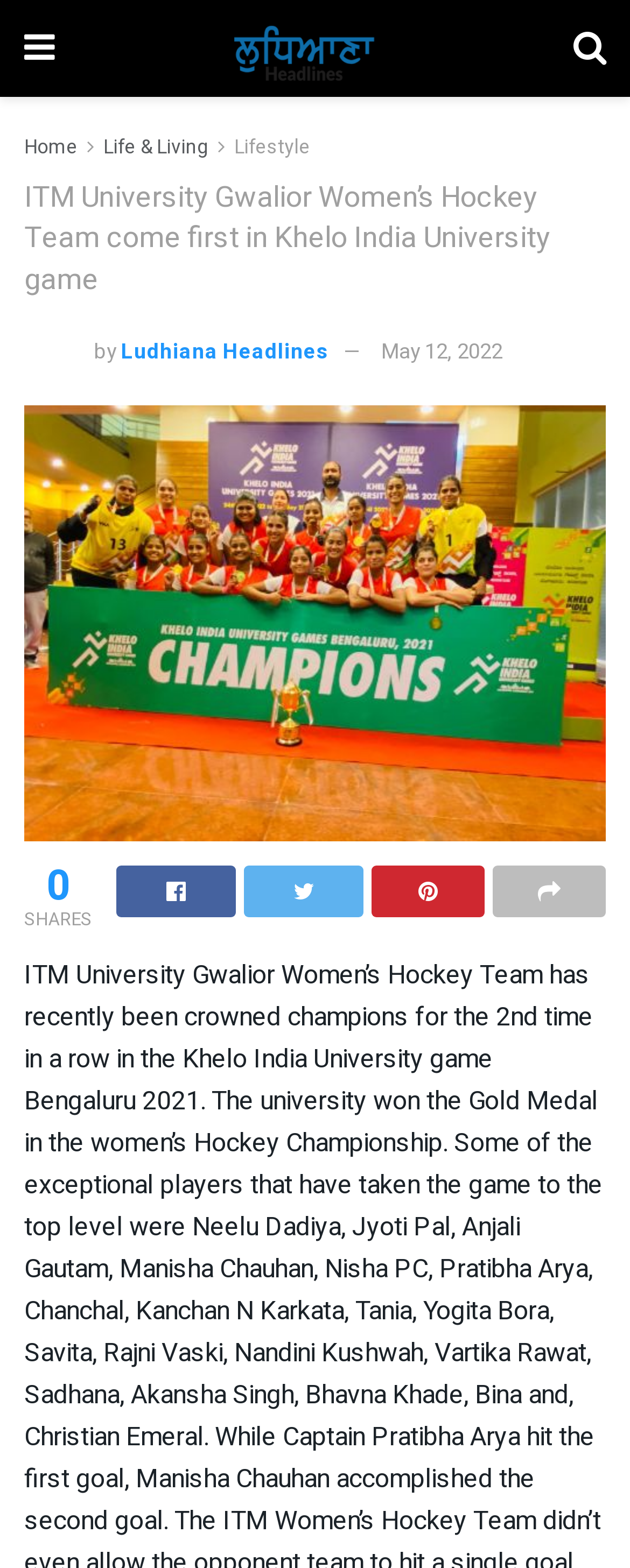Identify the bounding box coordinates for the region to click in order to carry out this instruction: "read more about the hockey team". Provide the coordinates using four float numbers between 0 and 1, formatted as [left, top, right, bottom].

[0.038, 0.113, 0.962, 0.191]